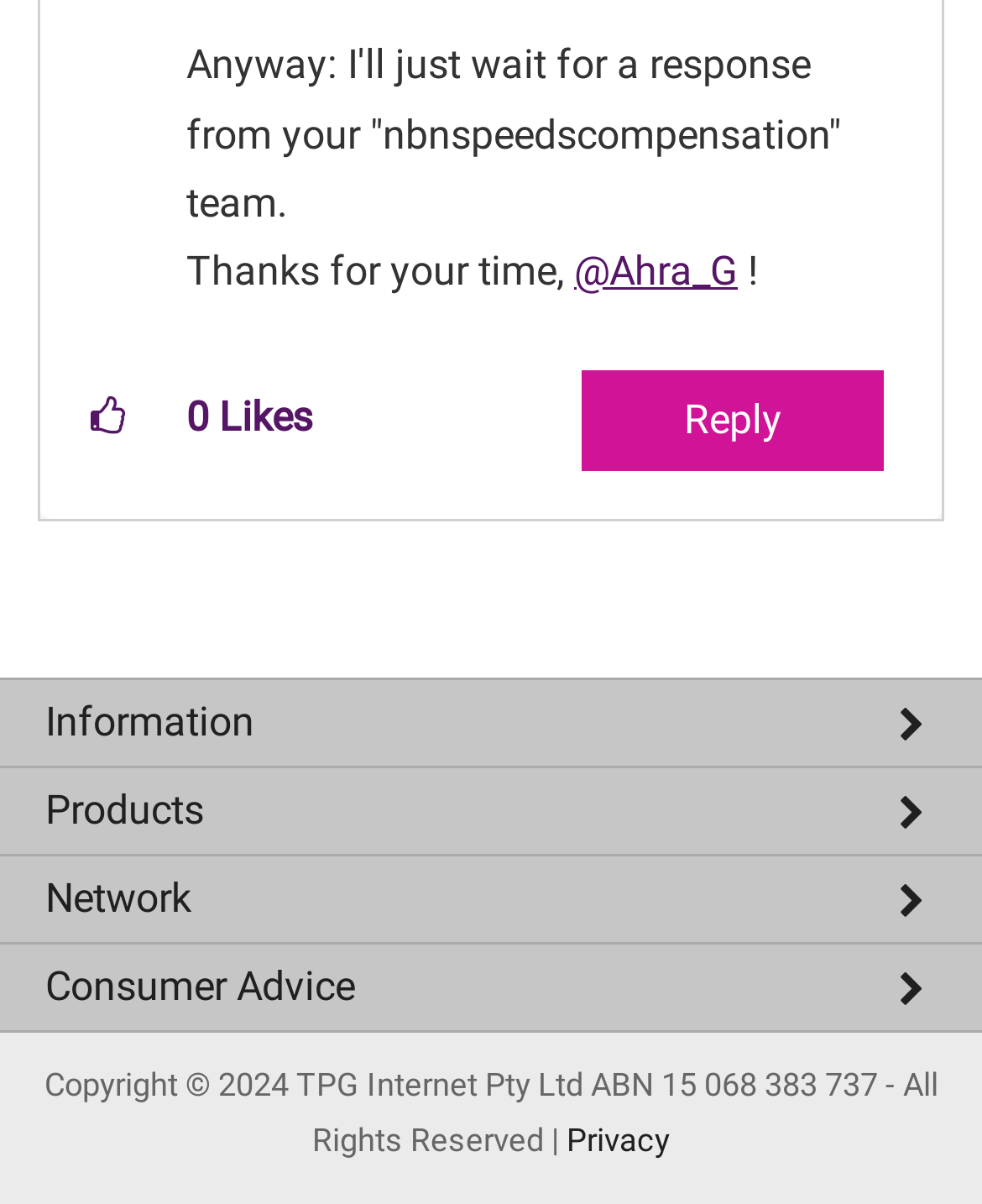Could you locate the bounding box coordinates for the section that should be clicked to accomplish this task: "View YouTube channel".

None